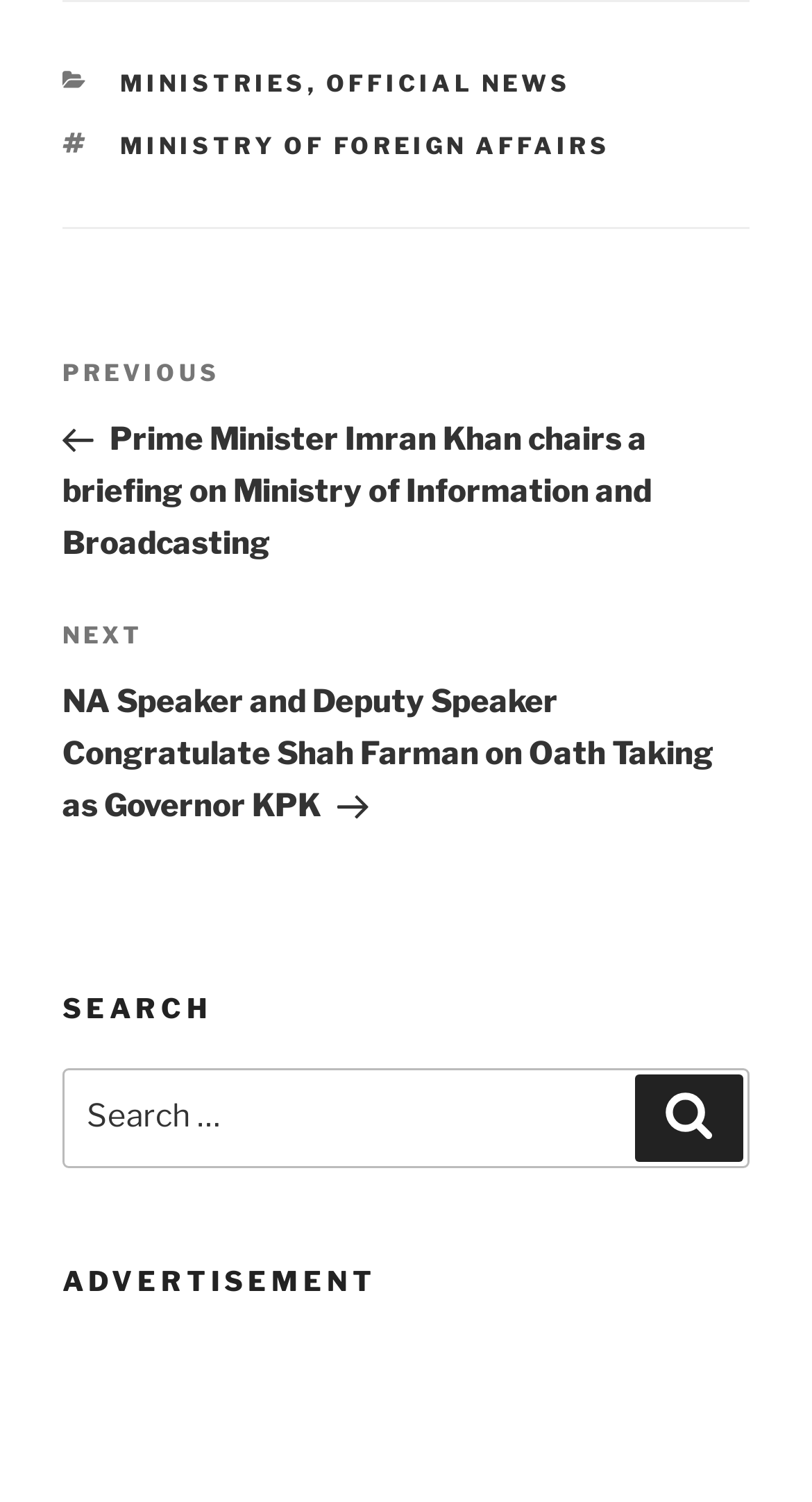Give a one-word or short phrase answer to the question: 
How many headings are there on the webpage?

3